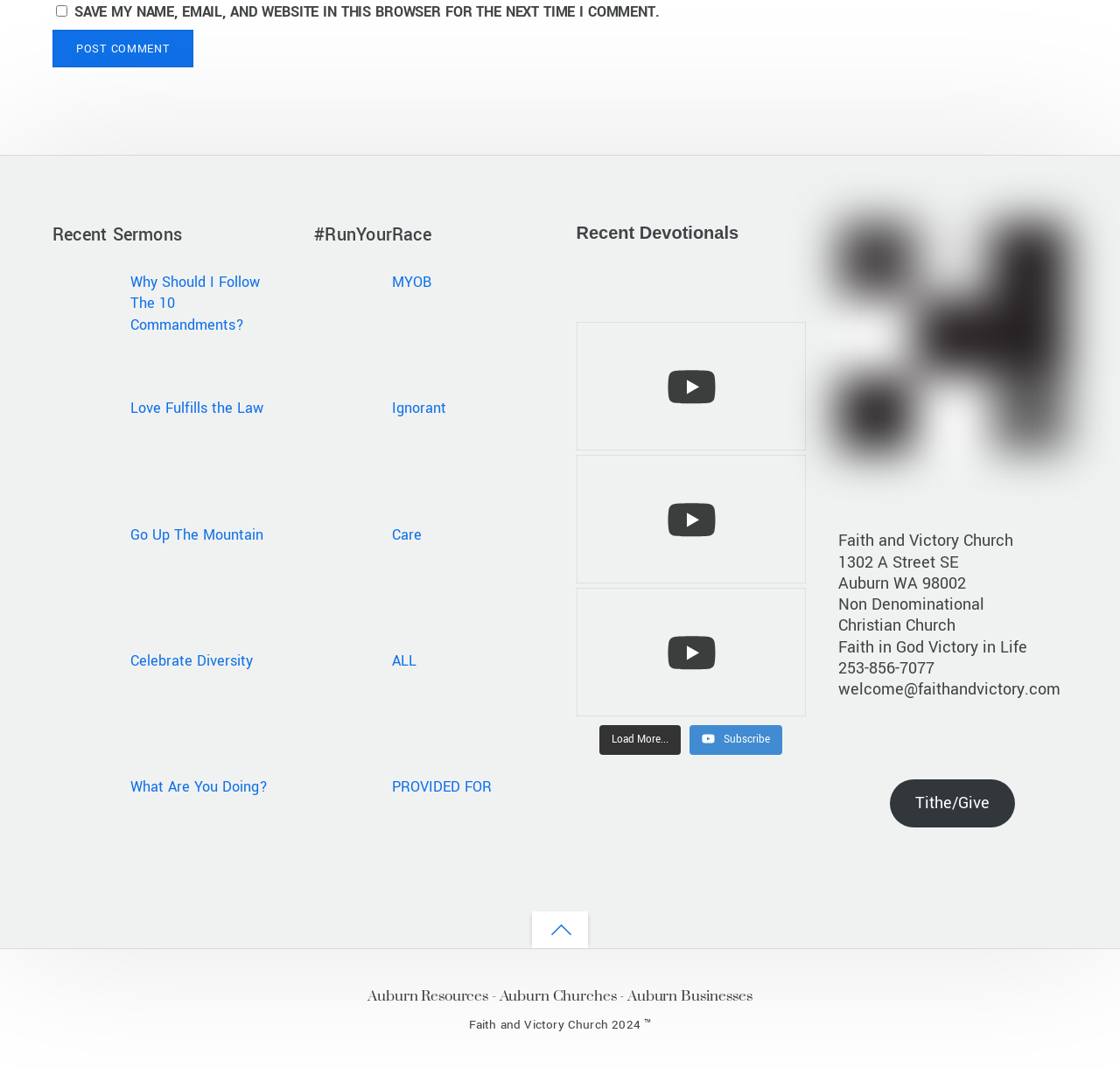Please determine the bounding box coordinates of the element's region to click in order to carry out the following instruction: "Go back to top". The coordinates should be four float numbers between 0 and 1, i.e., [left, top, right, bottom].

[0.475, 0.853, 0.525, 0.888]